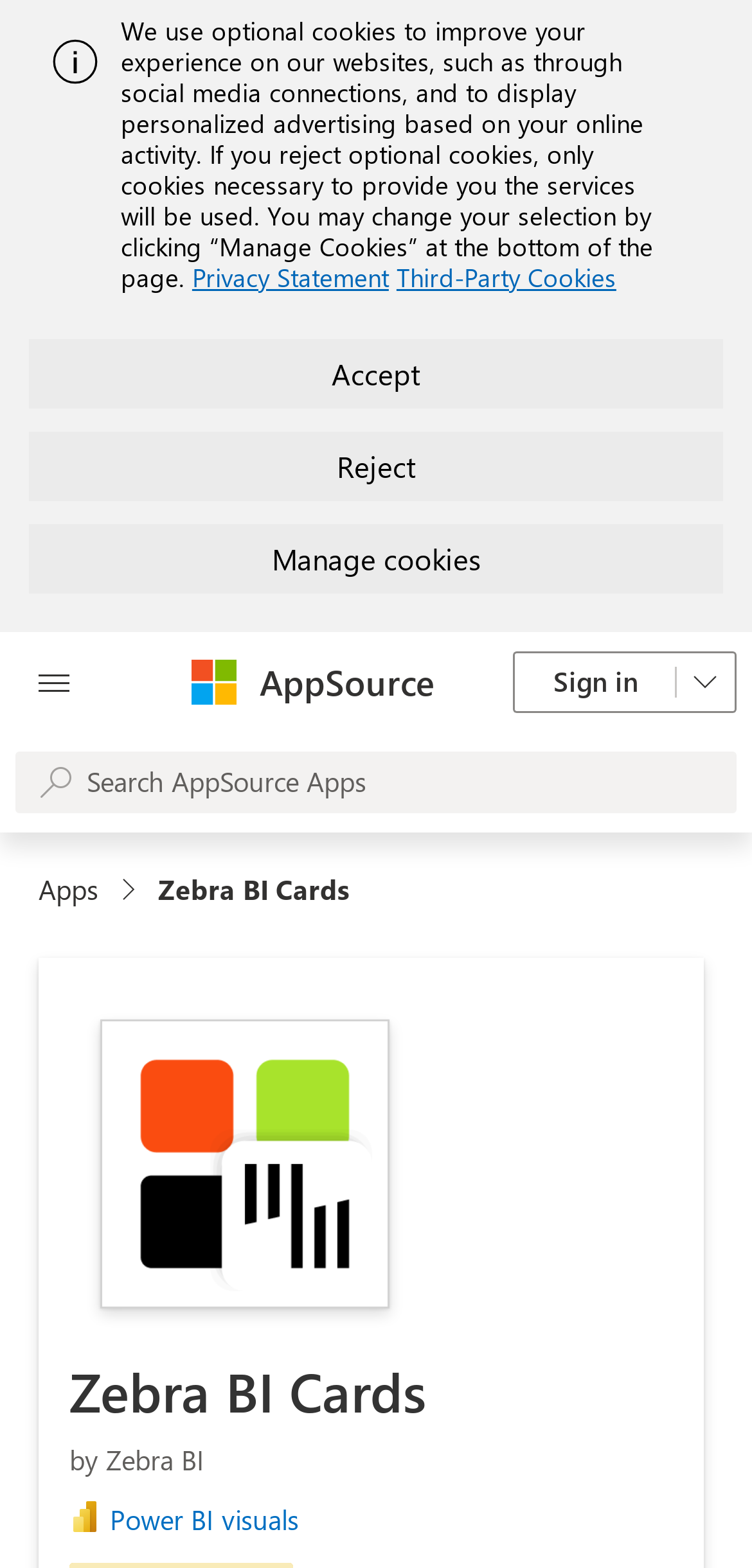What is the text on the link below the search bar?
Look at the image and answer with only one word or phrase.

Apps link breadcrumb region